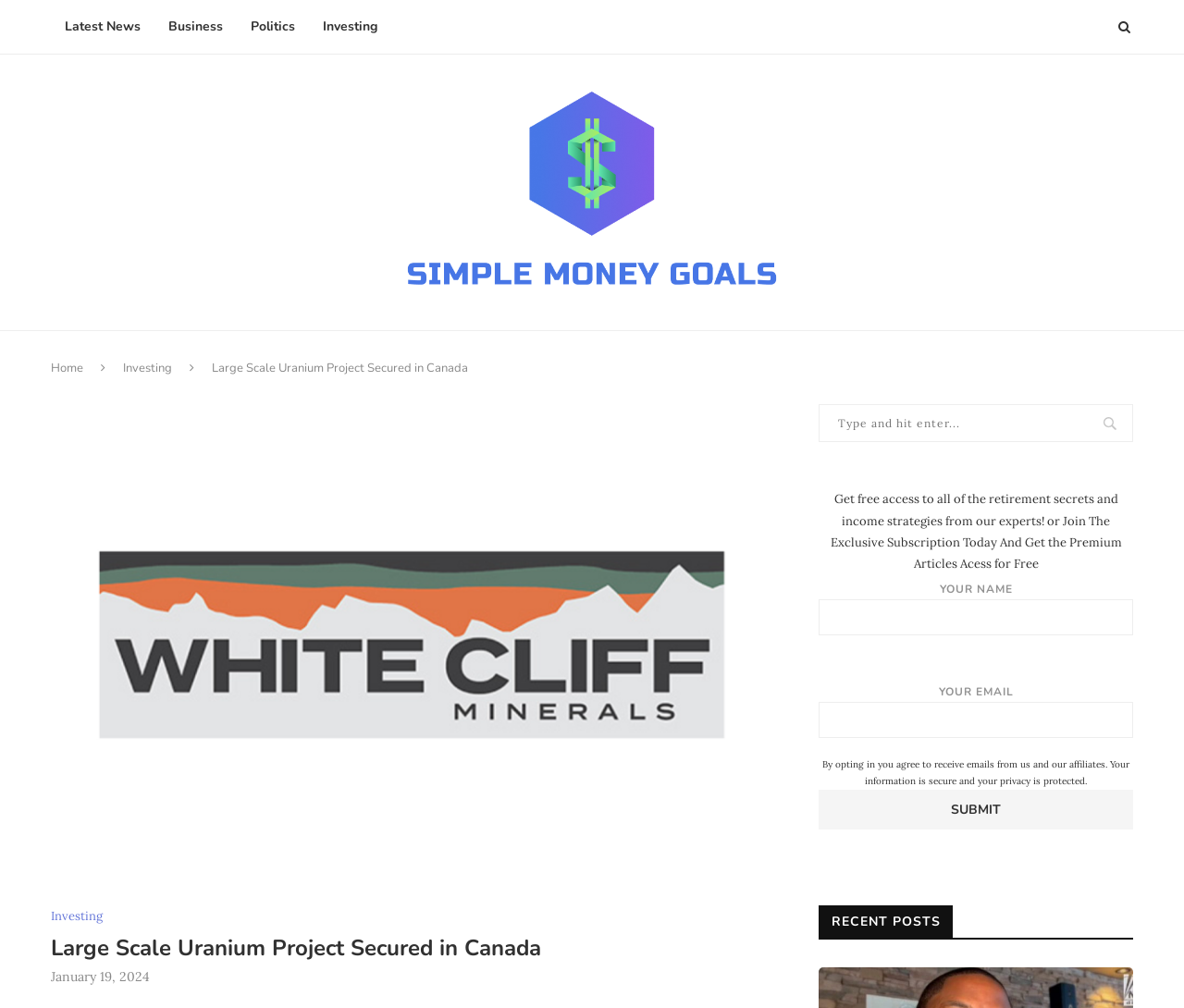Generate a comprehensive description of the webpage content.

This webpage appears to be a news article or blog post from a website called "Simple Money Gols". At the top of the page, there is a navigation menu with links to "Latest News", "Business", "Politics", and "Investing". On the right side of the navigation menu, there is a search icon. 

Below the navigation menu, there is a large heading that reads "Simple Money Gols" with an image of the same name. To the right of this heading, there are links to "Home" and "Investing". 

The main content of the page is an article titled "Large Scale Uranium Project Secured in Canada", which is displayed prominently in the center of the page. The article has a large image associated with it, which takes up most of the page's width. 

Below the article title, there is a link to "Investing" and a timestamp that reads "January 19, 2024". 

On the right side of the page, there is a complementary section that contains a search bar and a contact form. The contact form is titled "Get free access to all of the retirement secrets and income strategies from our experts!" and has fields for the user's name and email. There is also a submit button at the bottom of the form. 

Finally, at the very bottom of the page, there is a heading that reads "RECENT POSTS".